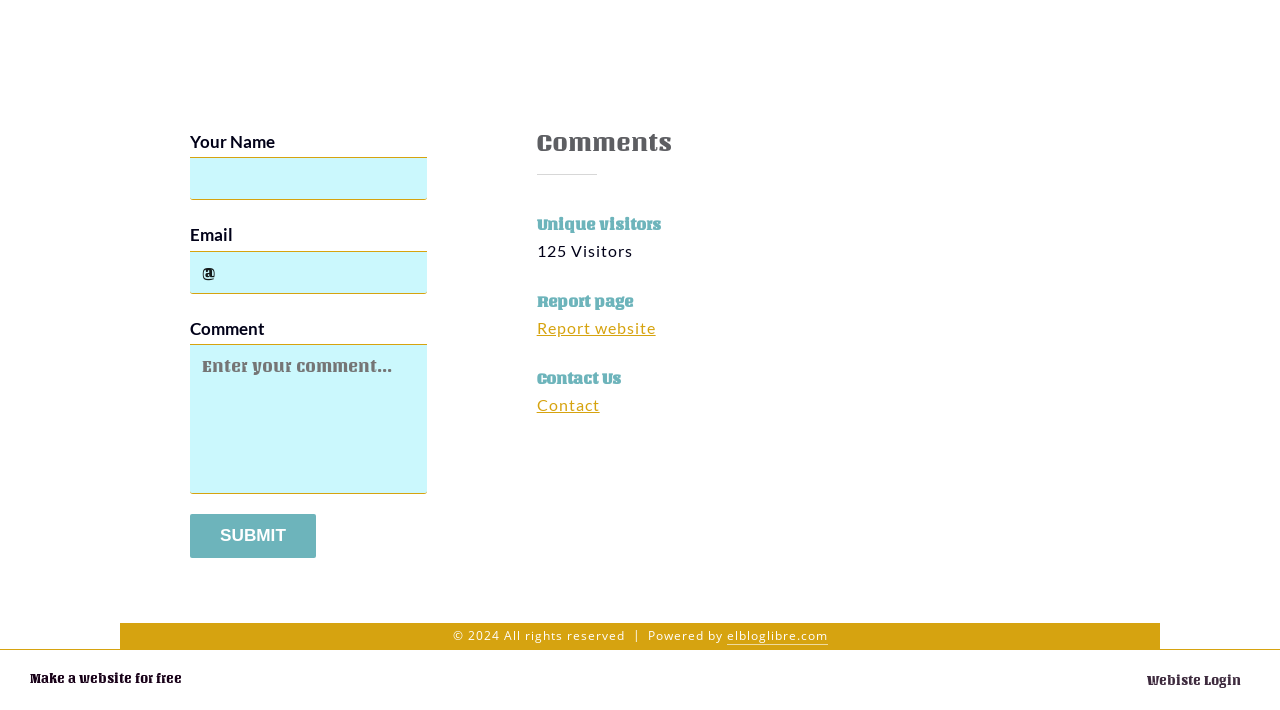Please identify the bounding box coordinates of the element on the webpage that should be clicked to follow this instruction: "Enter your name". The bounding box coordinates should be given as four float numbers between 0 and 1, formatted as [left, top, right, bottom].

[0.148, 0.221, 0.333, 0.282]